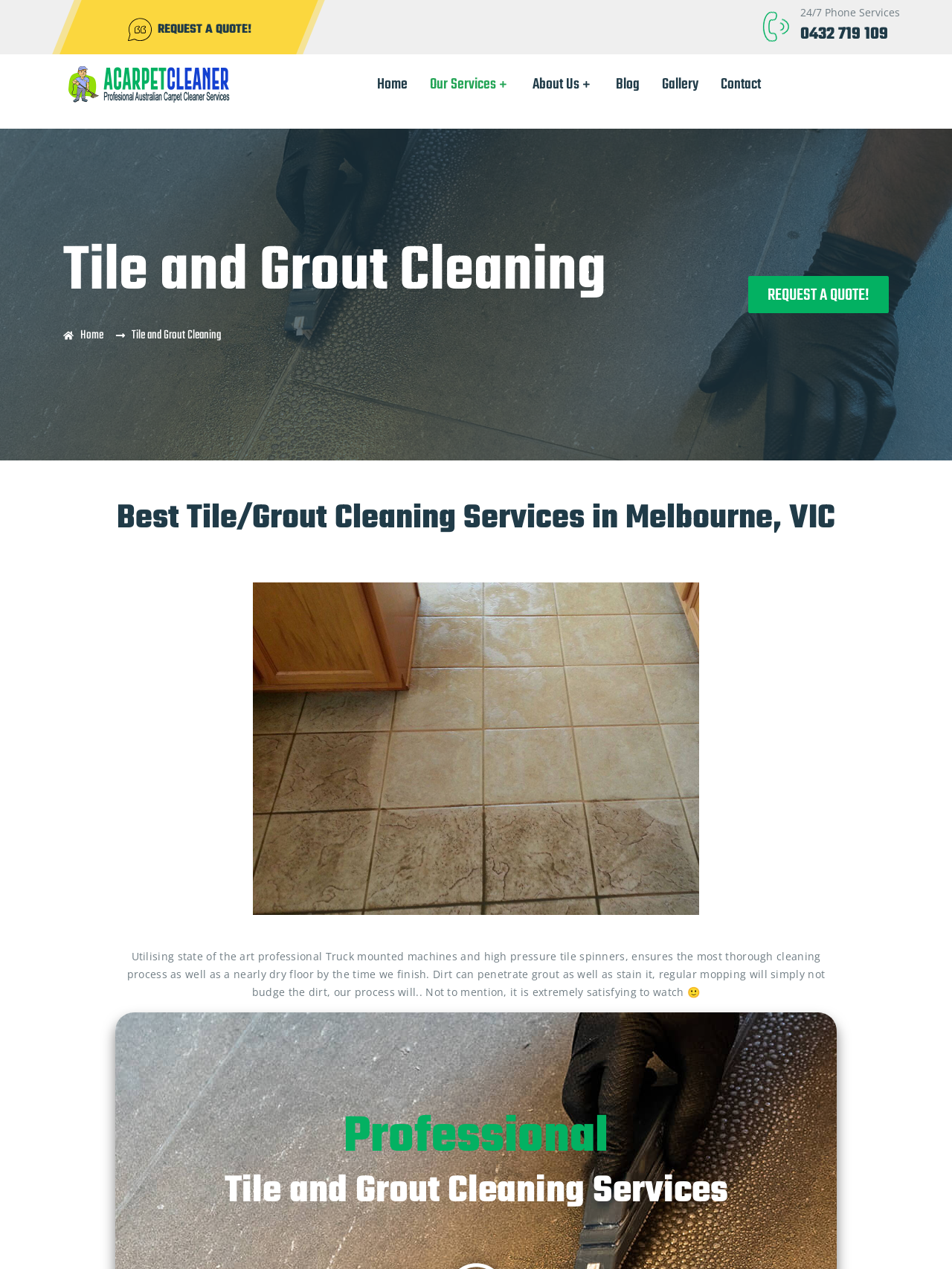What is the phone number for 24/7 phone services?
Using the information from the image, provide a comprehensive answer to the question.

I found the phone number by looking at the element with the text '24/7 Phone Services' and its sibling element which contains the phone number.